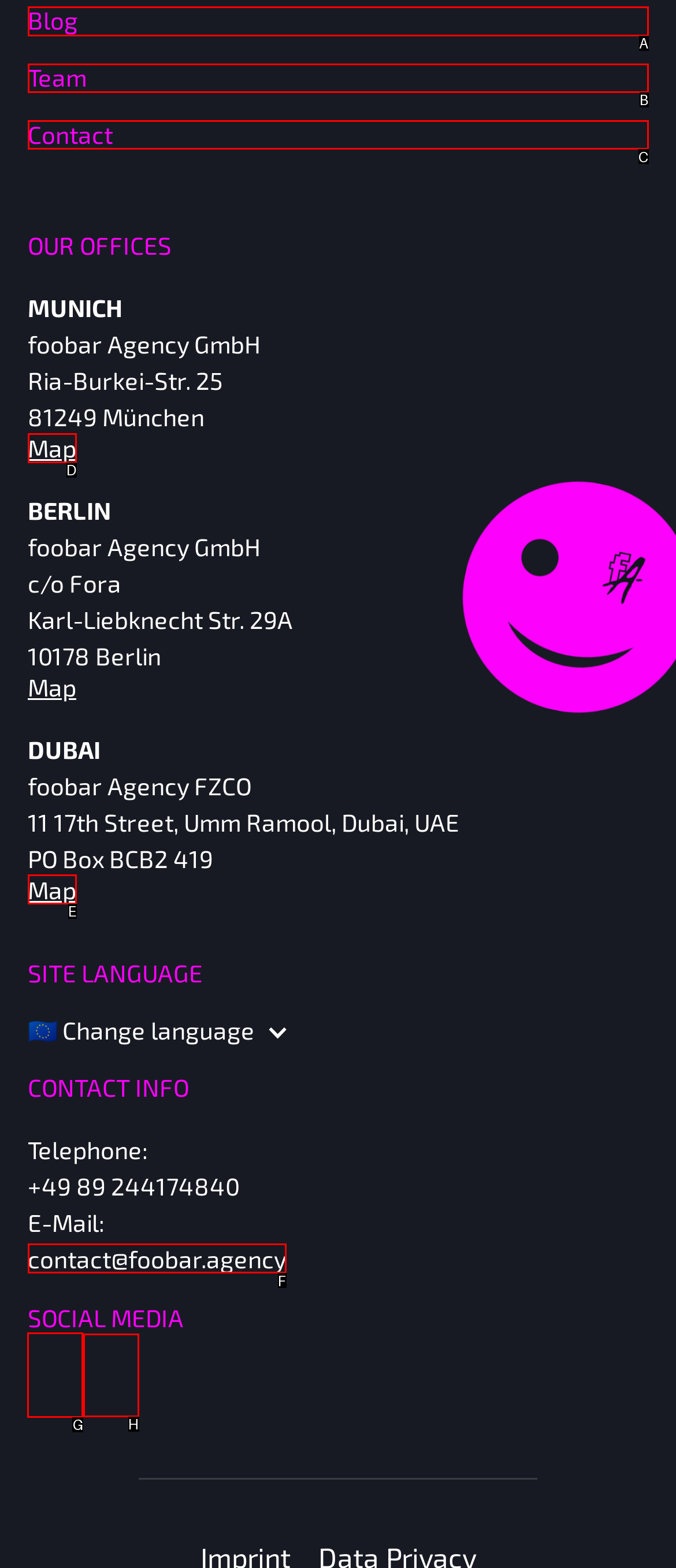Which HTML element should be clicked to fulfill the following task: Visit Instagram page?
Reply with the letter of the appropriate option from the choices given.

G